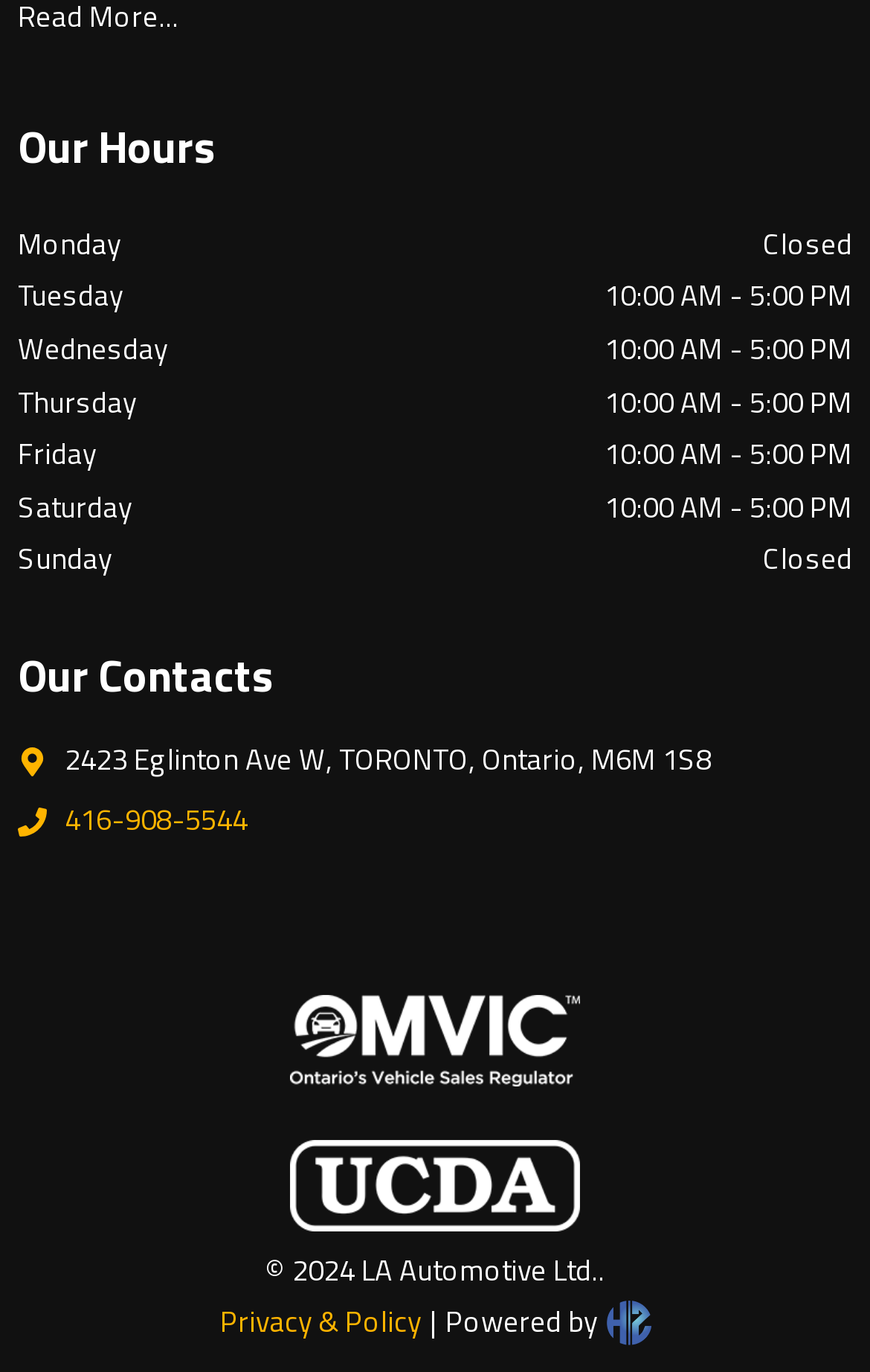Identify the bounding box for the element characterized by the following description: "Powered by".

[0.501, 0.948, 0.758, 0.981]